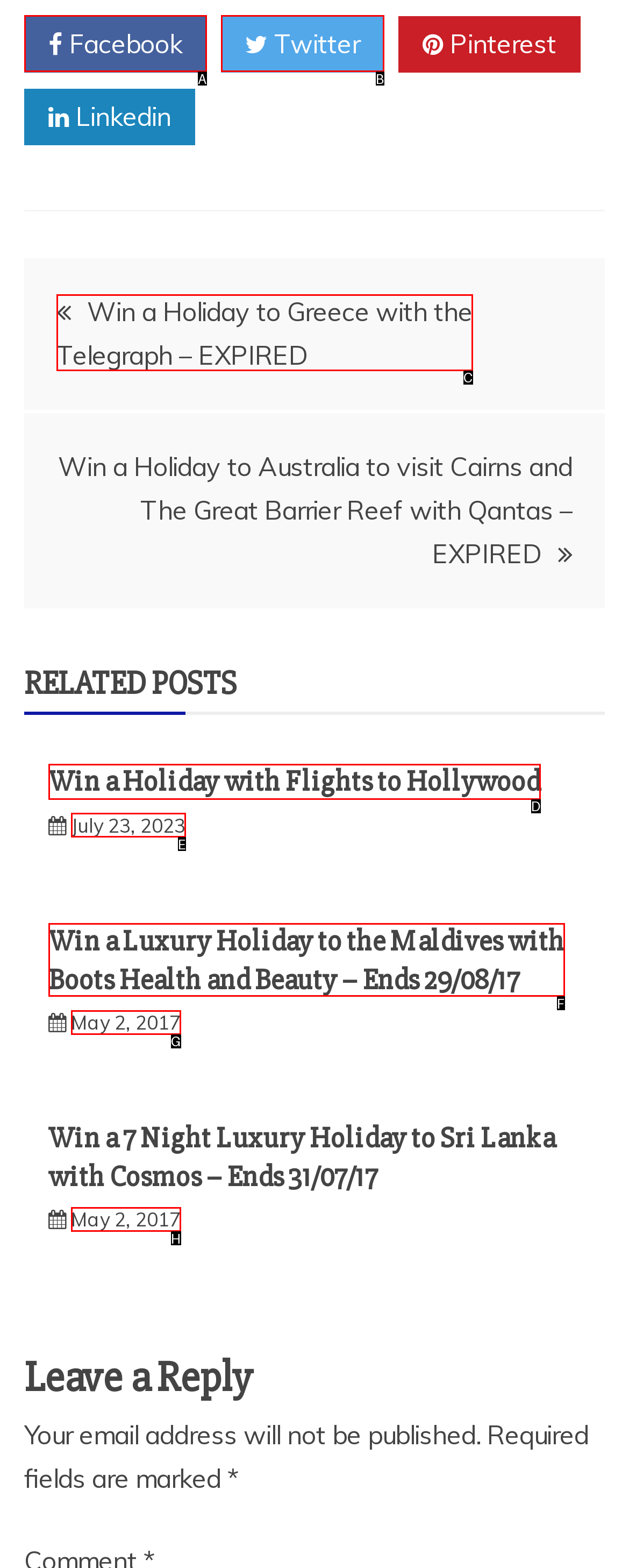Match the following description to the correct HTML element: May 2, 2017February 9, 2023 Indicate your choice by providing the letter.

G